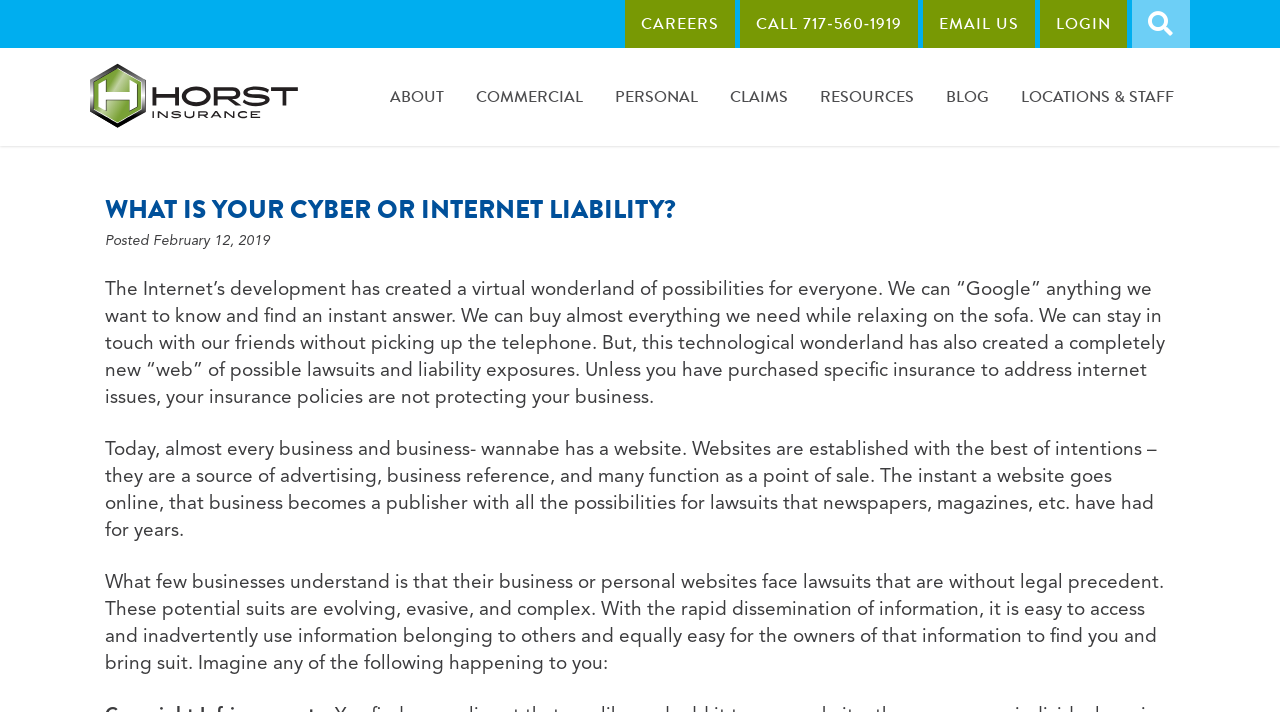Can you pinpoint the bounding box coordinates for the clickable element required for this instruction: "Click the BLOG link"? The coordinates should be four float numbers between 0 and 1, i.e., [left, top, right, bottom].

[0.727, 0.067, 0.785, 0.205]